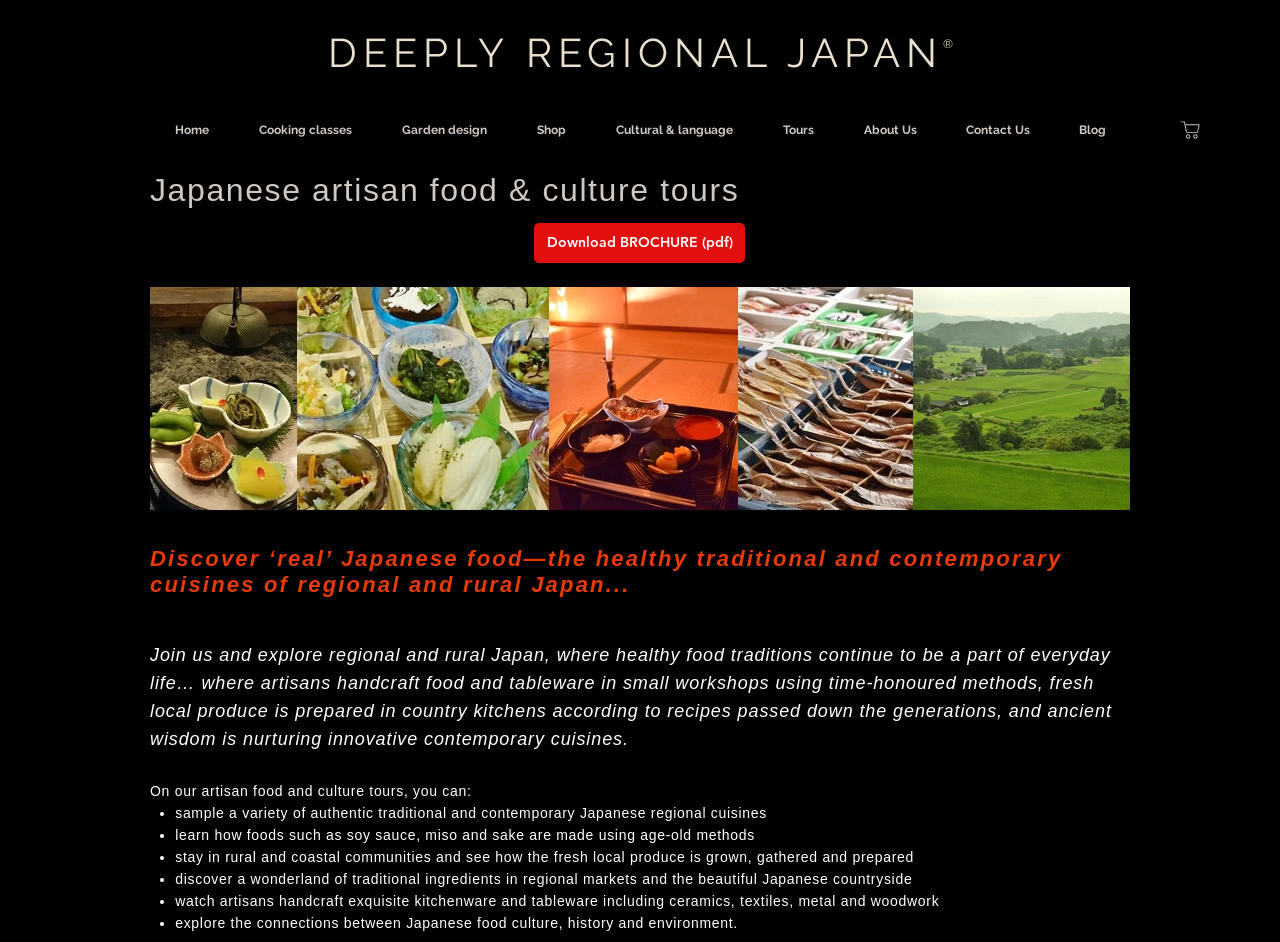Identify the main heading of the webpage and provide its text content.

DEEPLY REGIONAL JAPAN 